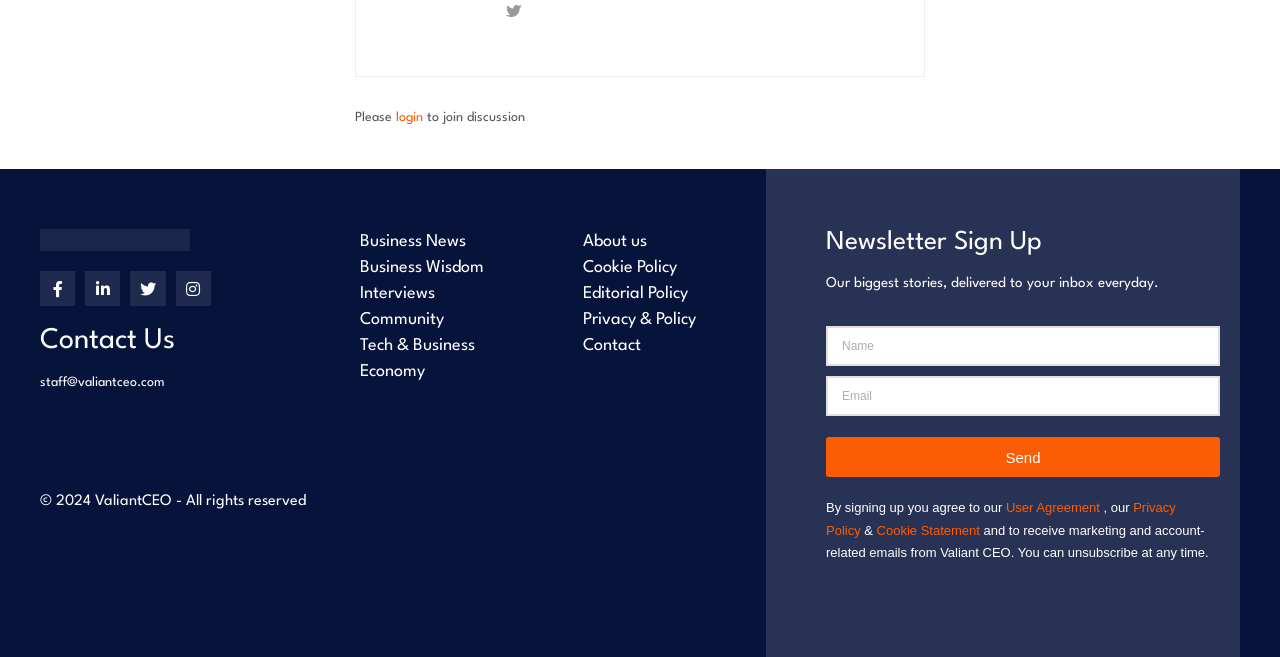Find the bounding box coordinates for the element that must be clicked to complete the instruction: "View business news". The coordinates should be four float numbers between 0 and 1, indicated as [left, top, right, bottom].

[0.266, 0.348, 0.44, 0.388]